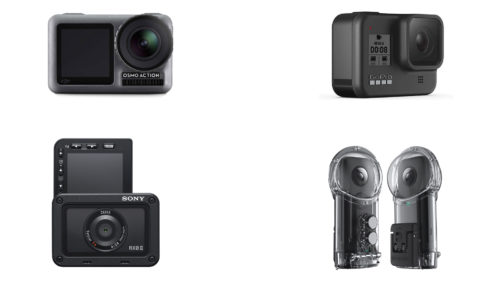How many cameras are featured in the image?
Using the image, respond with a single word or phrase.

Four